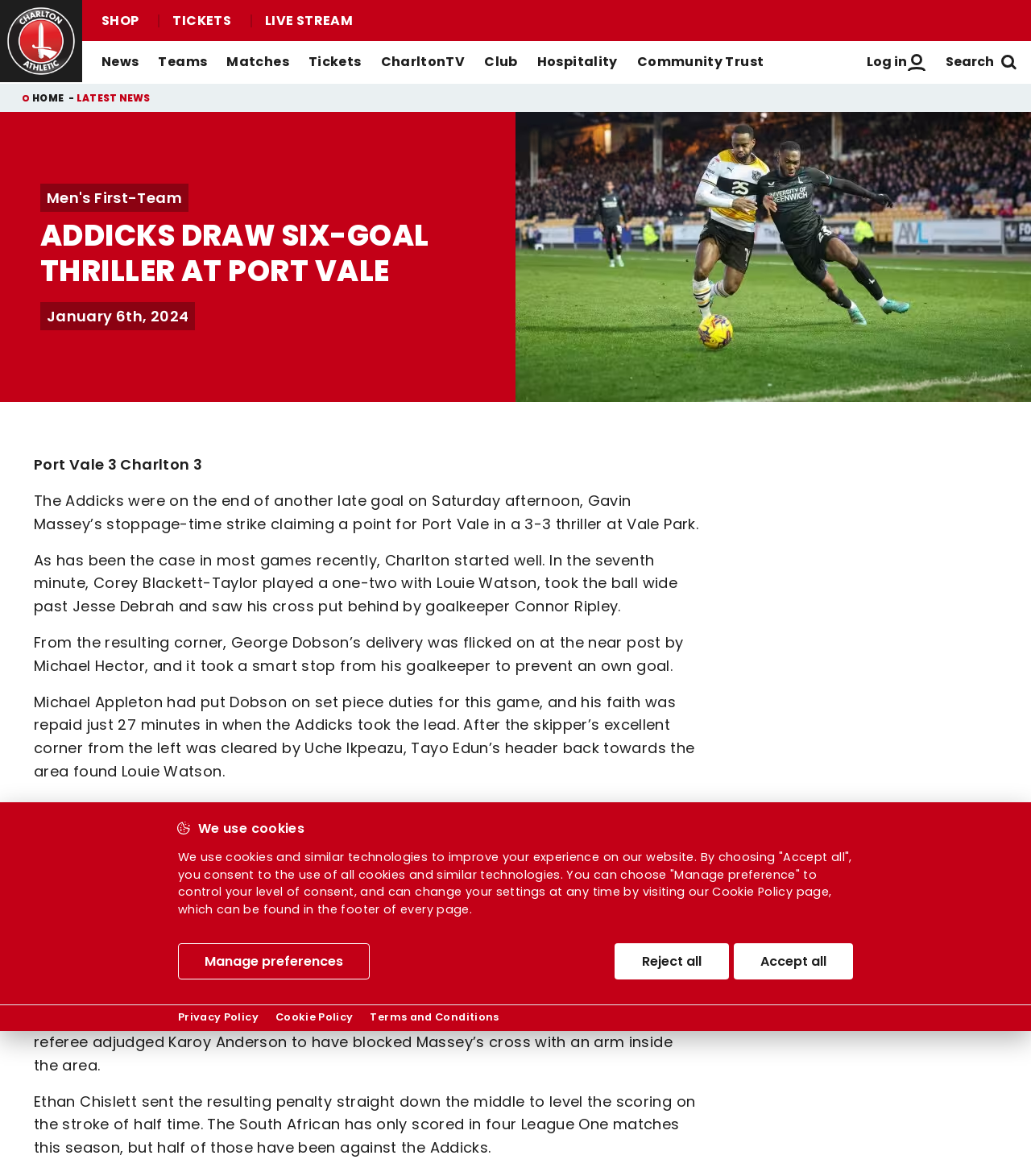Show the bounding box coordinates of the region that should be clicked to follow the instruction: "Purchase tickets for the next match."

[0.154, 0.012, 0.237, 0.023]